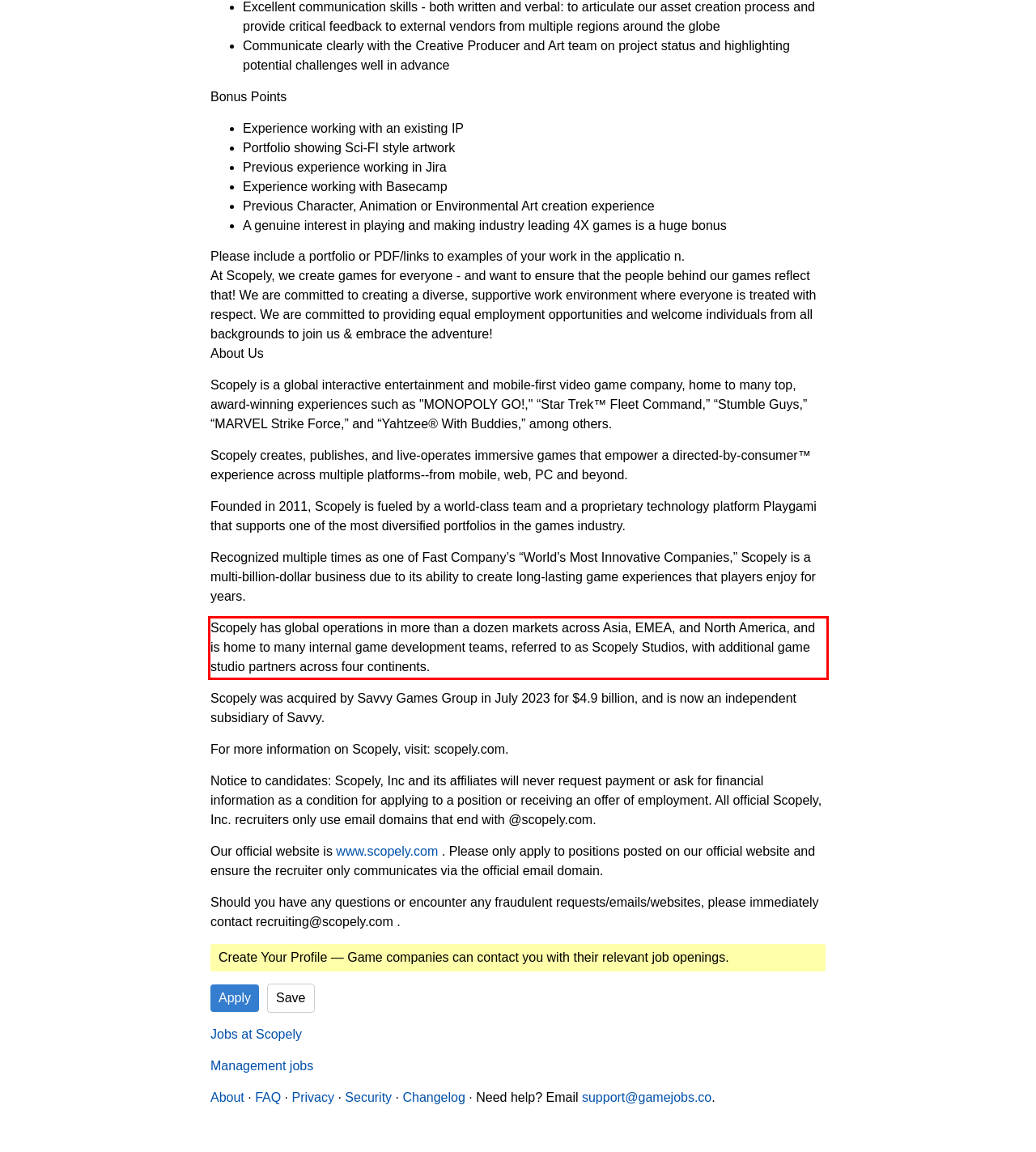Please identify and extract the text from the UI element that is surrounded by a red bounding box in the provided webpage screenshot.

Scopely has global operations in more than a dozen markets across Asia, EMEA, and North America, and is home to many internal game development teams, referred to as Scopely Studios, with additional game studio partners across four continents.